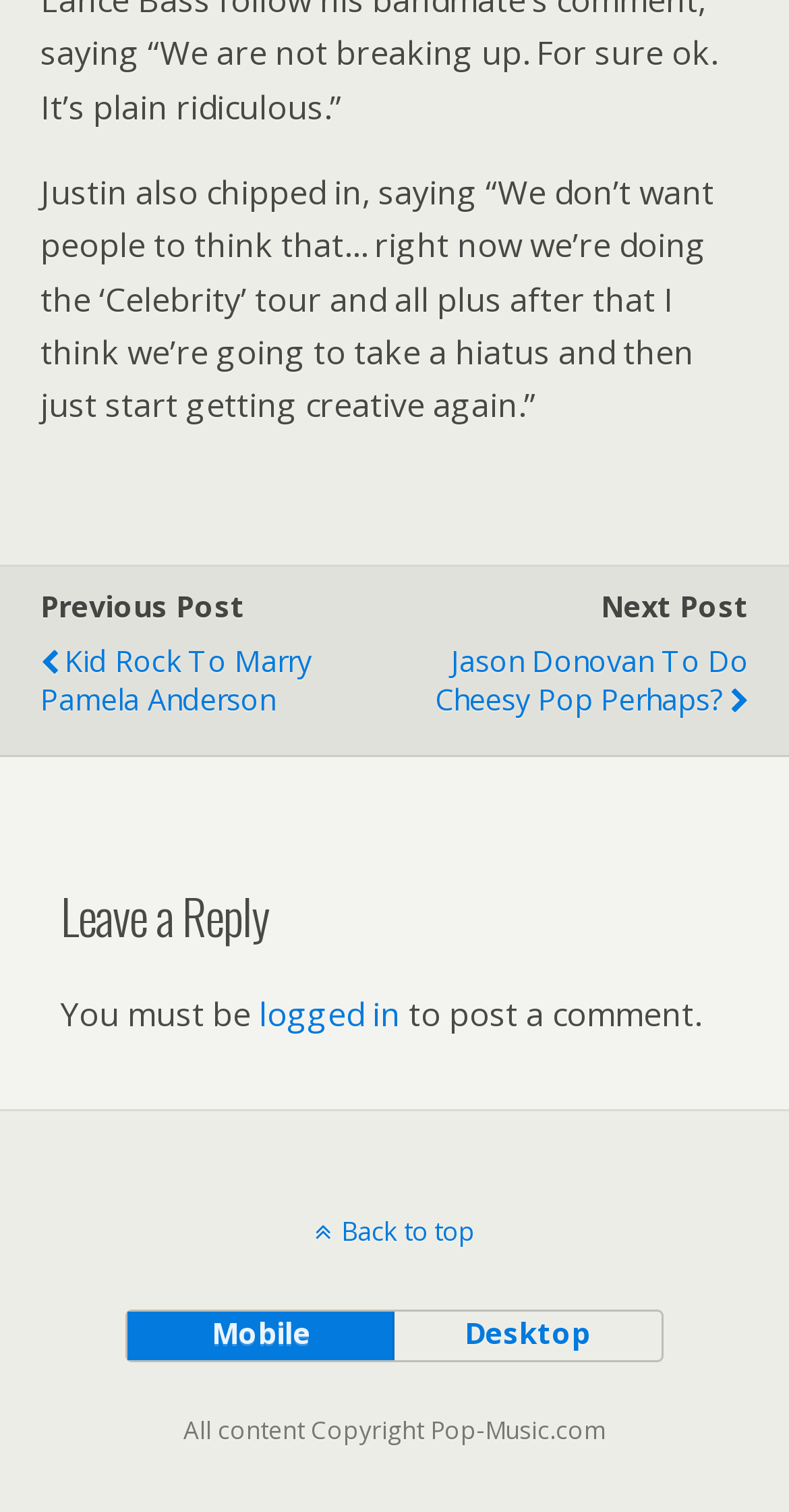Find the bounding box of the UI element described as: "logged in". The bounding box coordinates should be given as four float values between 0 and 1, i.e., [left, top, right, bottom].

[0.328, 0.655, 0.508, 0.685]